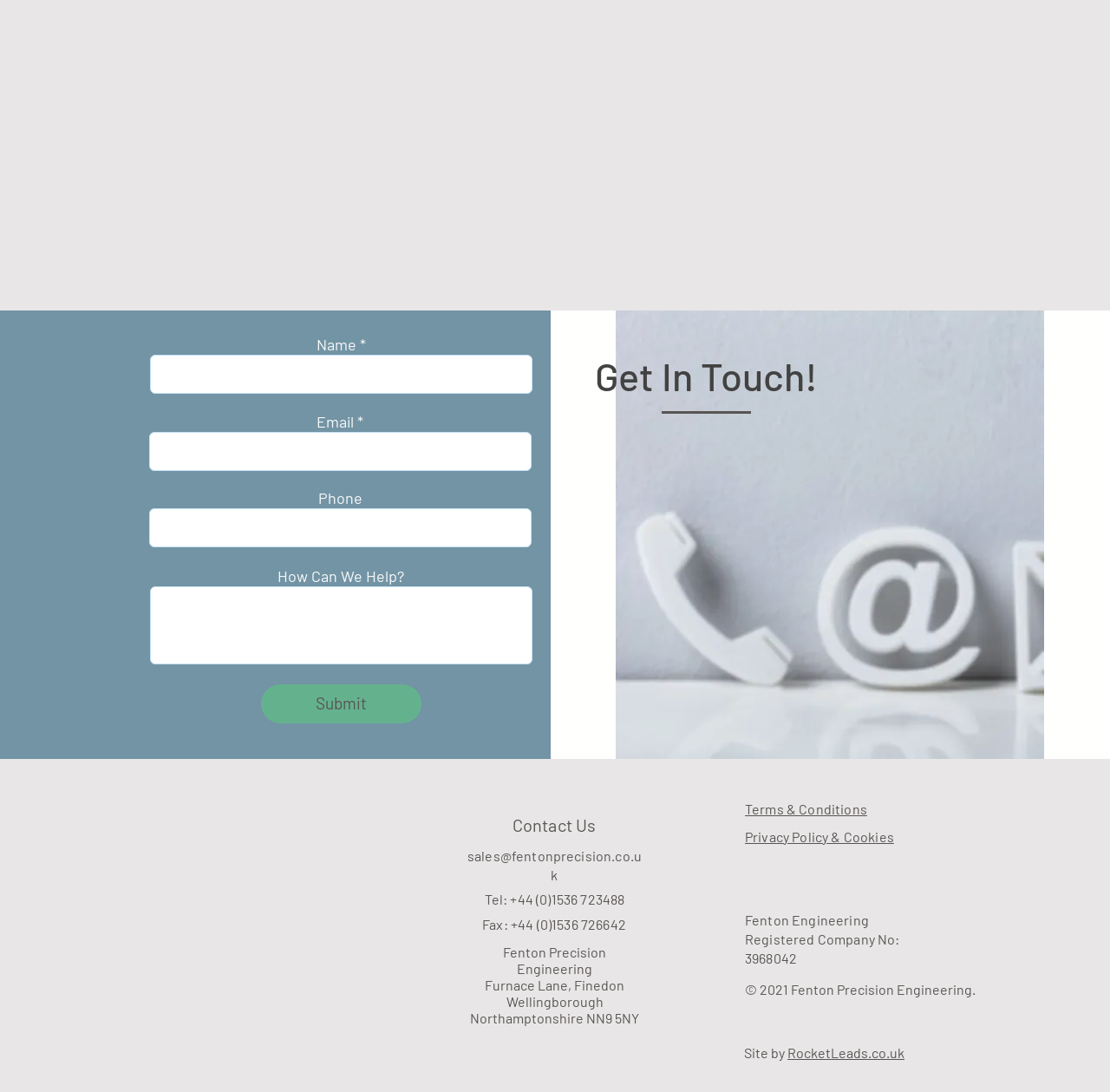Please provide a one-word or phrase answer to the question: 
What is the purpose of the form?

Contact Us